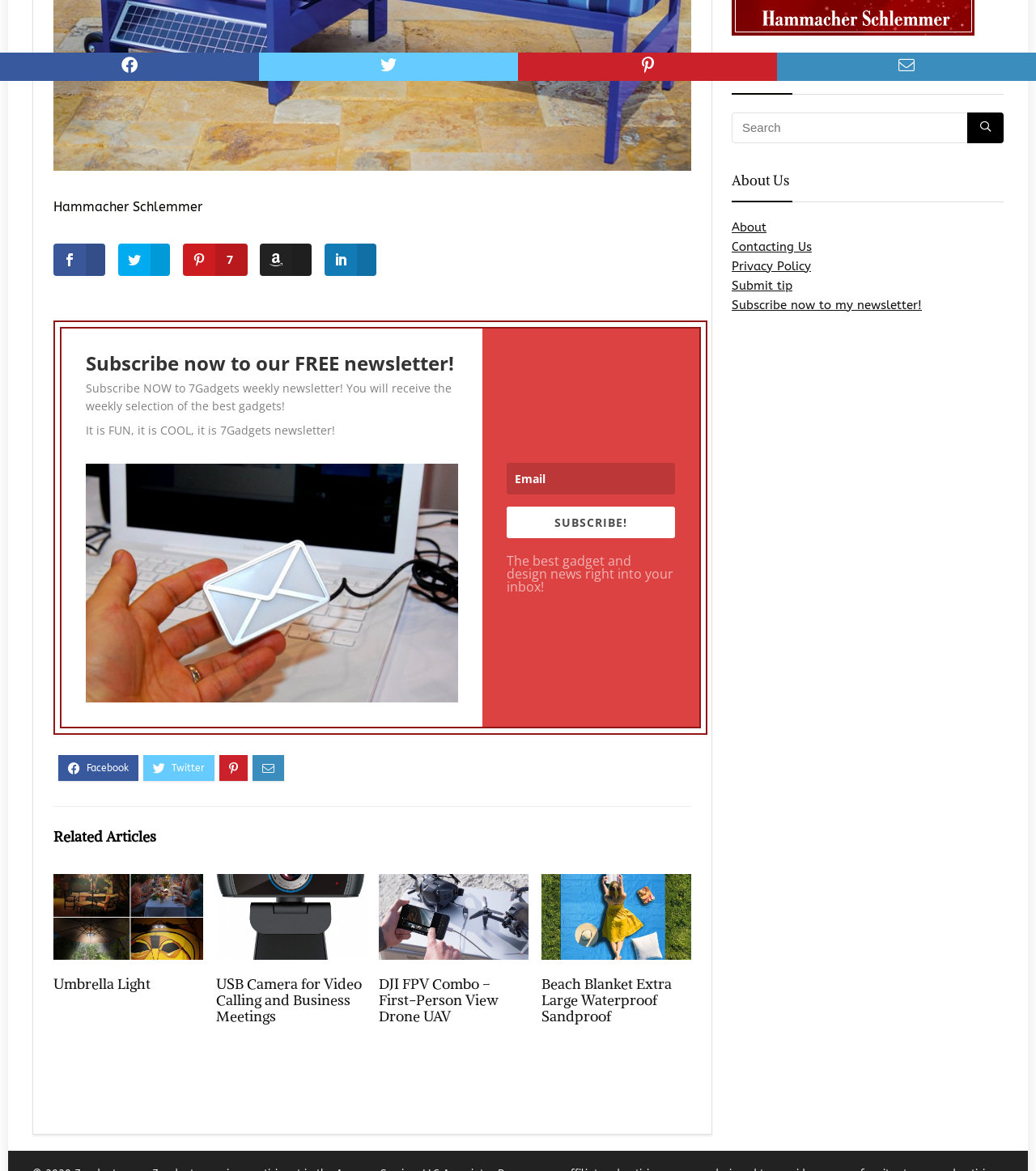What is the purpose of the newsletter?
Carefully analyze the image and provide a detailed answer to the question.

The webpage has a section that encourages users to subscribe to a newsletter, which suggests that the purpose of the newsletter is to receive news and updates about gadgets.